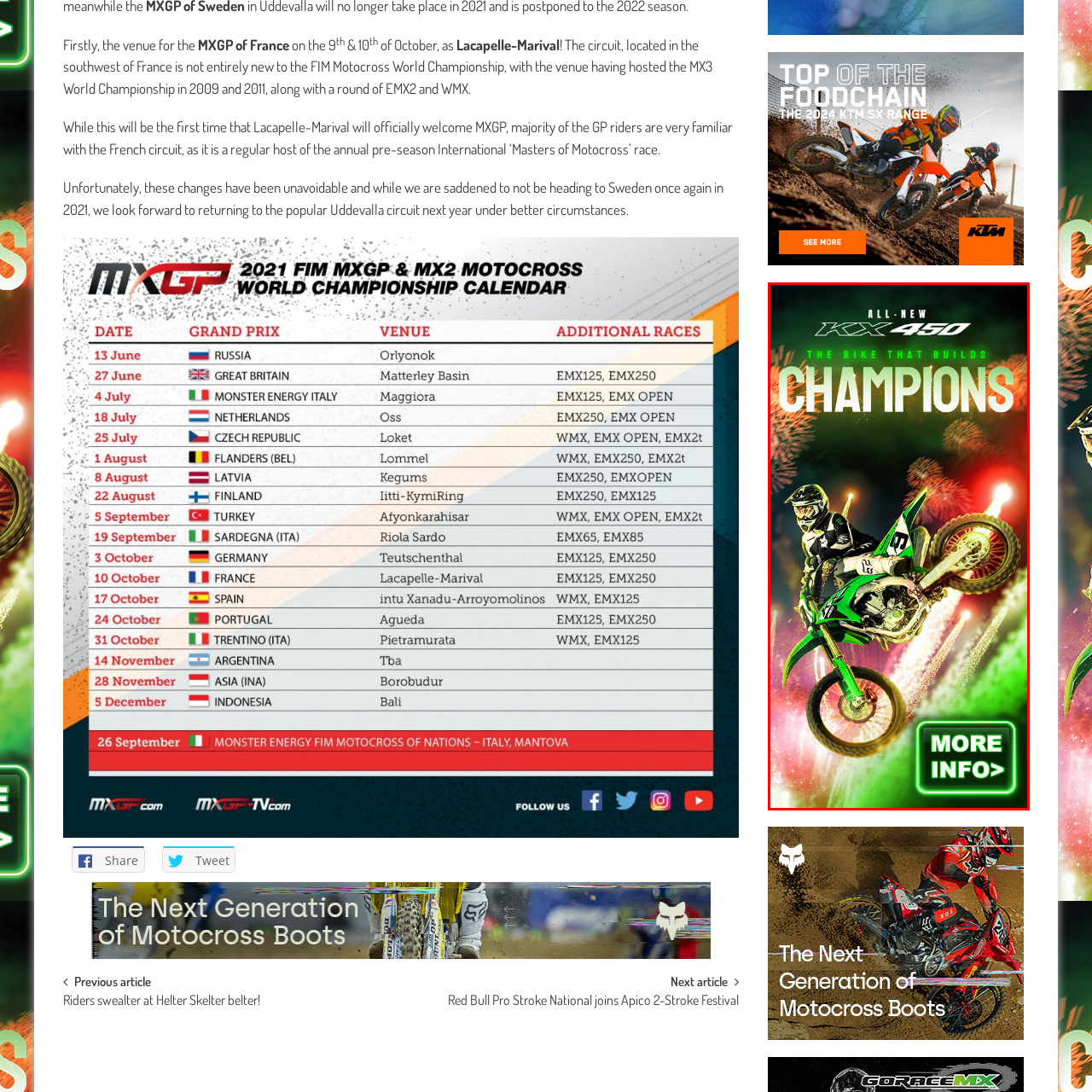Please look at the highlighted area within the red border and provide the answer to this question using just one word or phrase: 
What is the backdrop adorned with?

Colorful fireworks